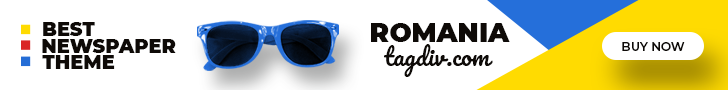Provide a thorough description of the image, including all visible elements.

The image features a vibrant advertisement showcasing stylish blue sunglasses, positioned centrally against a dynamic background composed of yellow and blue graphical elements. The ad emphasizes "BEST NEWSPAPER THEME" in bold text, suggesting a focus on quality and design, while the word "ROMANIA" and the web address tagdiv.com guarantee a connection to a specific brand or service. A prominent "BUY NOW" button calls viewers to action, urging them to make a purchase. This eye-catching combination of visuals and text effectively draws attention, creating a compelling promotional piece aimed at attracting potential customers.